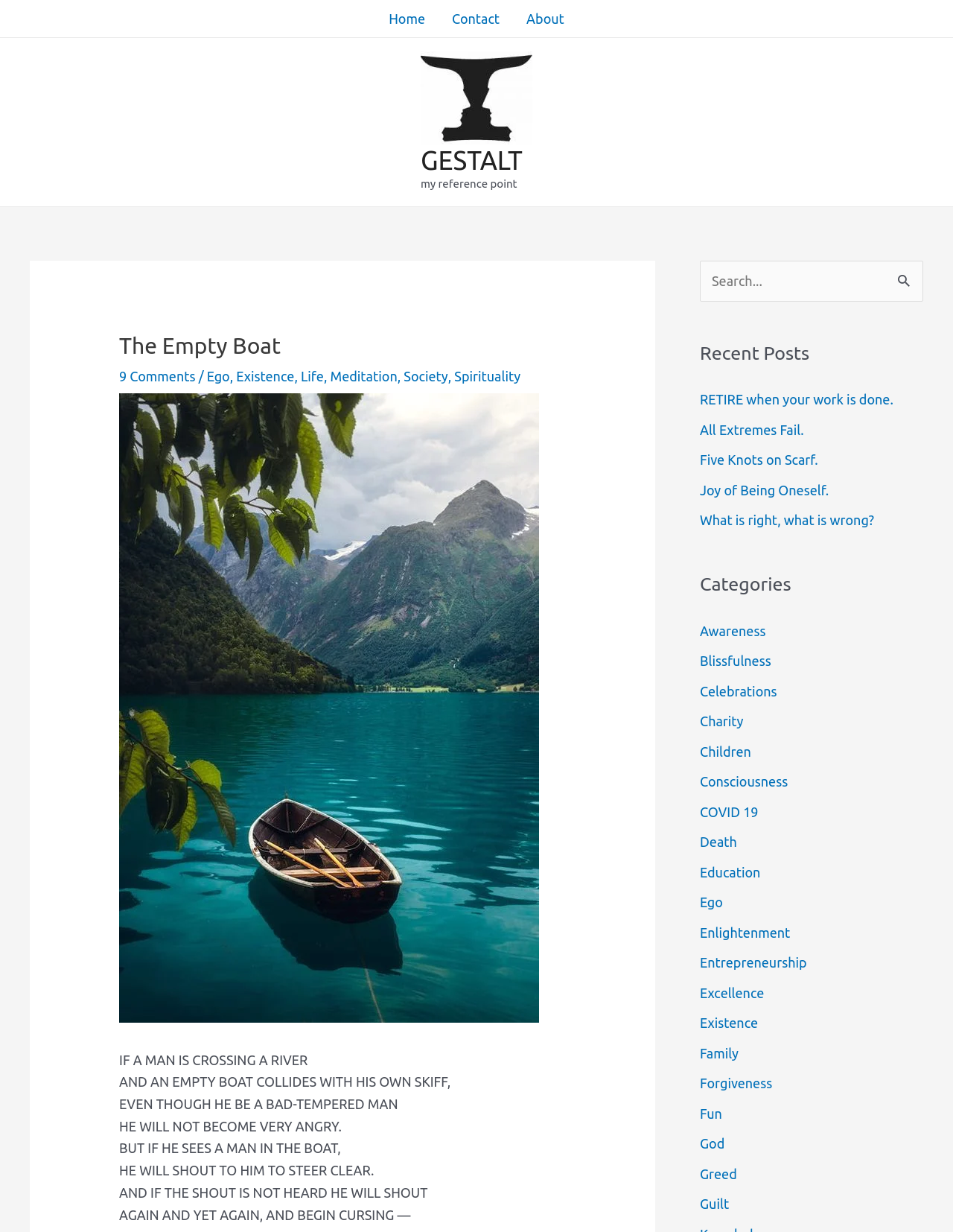Describe every aspect of the webpage in a detailed manner.

The webpage is titled "The Empty Boat – GESTALT" and has a navigation menu at the top with links to "Home", "Contact", and "About". Below the navigation menu, there is a prominent link to "GESTALT" with an accompanying image. 

The main content of the webpage is divided into two sections. On the left side, there is a header section with a heading "The Empty Boat" followed by a series of links to categories such as "Ego", "Existence", "Life", "Meditation", and "Society". Below this, there is a passage of text that appears to be a philosophical or poetic quote about a man crossing a river and encountering an empty boat.

On the right side, there is a complementary section with a search bar at the top, allowing users to search for specific content. Below the search bar, there are two sections: "Recent Posts" and "Categories". The "Recent Posts" section lists several links to recent articles or blog posts, while the "Categories" section lists numerous links to categories such as "Awareness", "Blissfulness", "Celebrations", and many others.